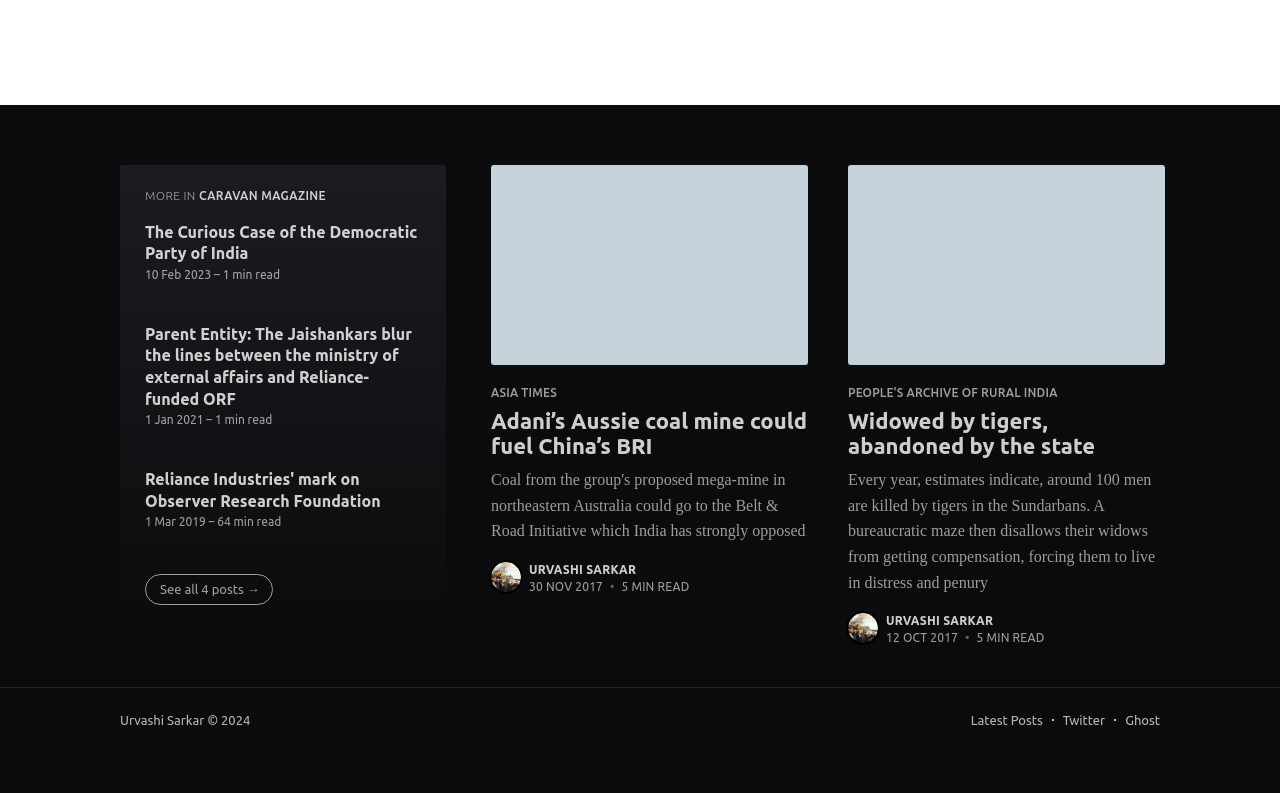Bounding box coordinates should be in the format (top-left x, top-left y, bottom-right x, bottom-right y) and all values should be floating point numbers between 0 and 1. Determine the bounding box coordinate for the UI element described as: Latest Posts

[0.758, 0.893, 0.815, 0.925]